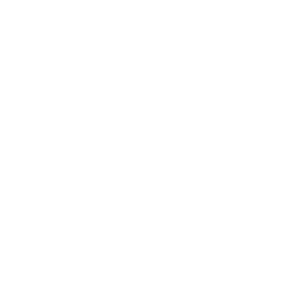What is the benefit of rimless design?
Please answer the question with as much detail as possible using the screenshot.

According to the caption, the rimless design of the glasses enhances visibility and comfort, which implies that the lack of rims allows for a wider field of vision and a more comfortable fit on the face.